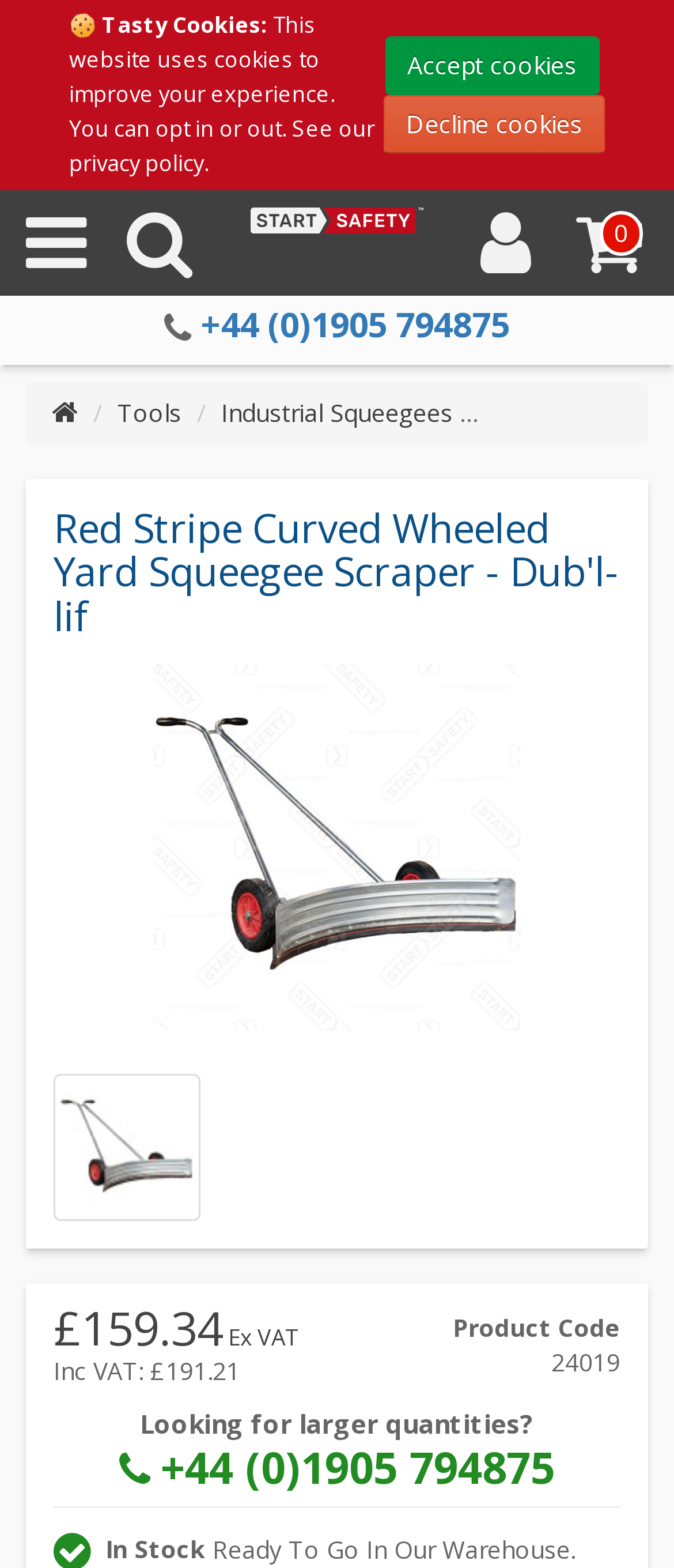Locate the bounding box coordinates of the clickable part needed for the task: "View product details".

[0.079, 0.418, 0.921, 0.663]